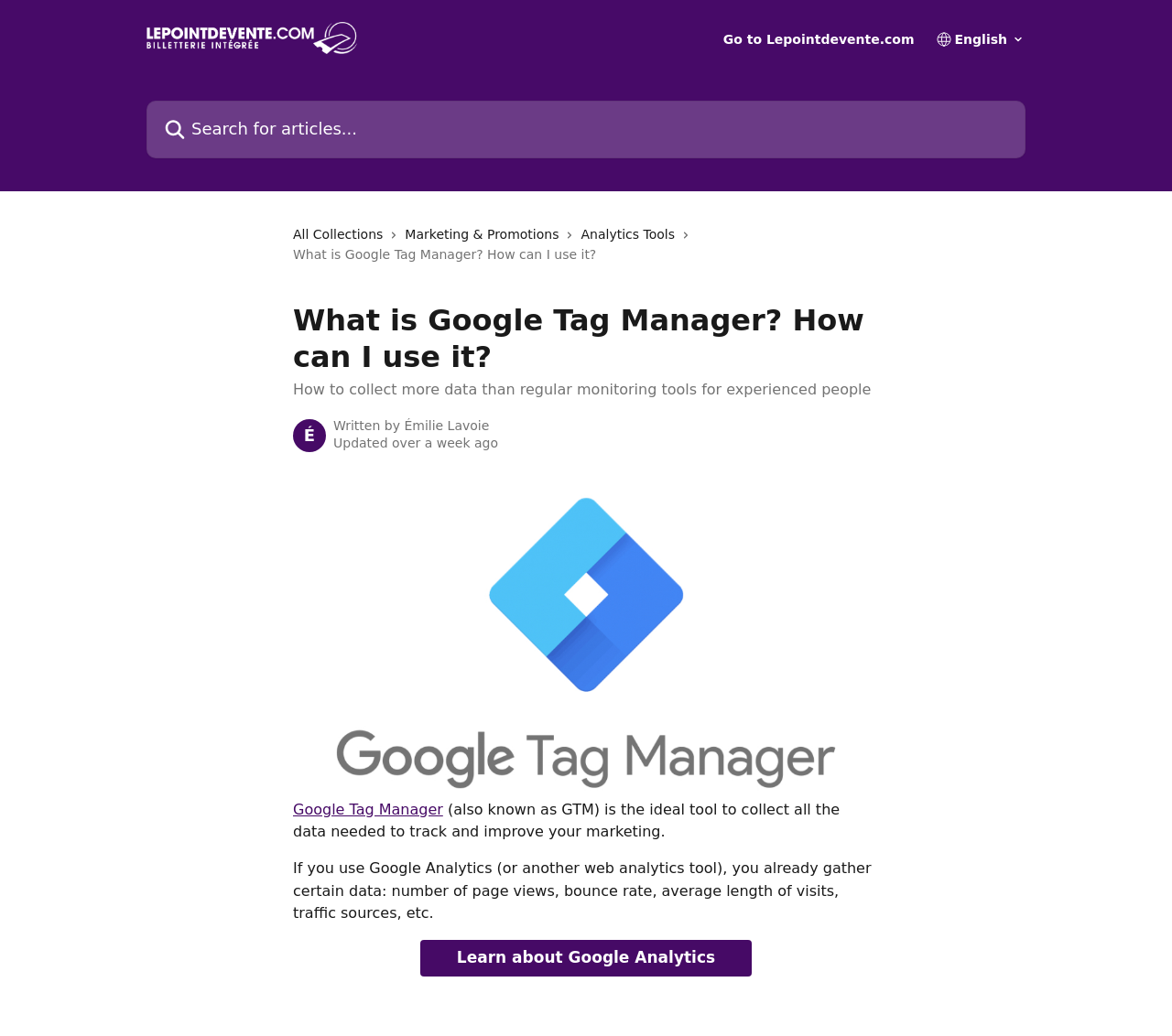Identify the primary heading of the webpage and provide its text.

On Google Tag Manager